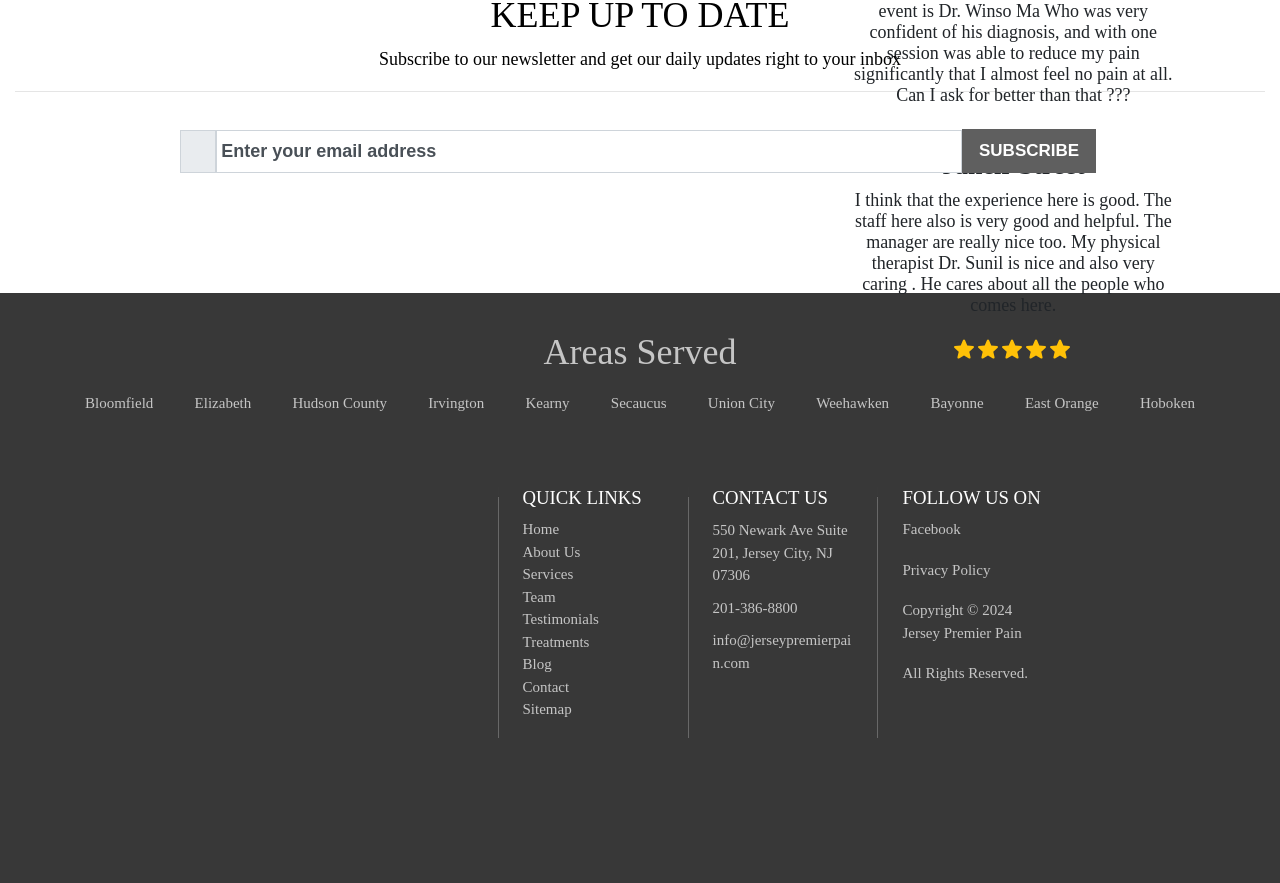Identify and provide the bounding box coordinates of the UI element described: "name="input_1" placeholder="Enter your email address"". The coordinates should be formatted as [left, top, right, bottom], with each number being a float between 0 and 1.

[0.169, 0.147, 0.752, 0.196]